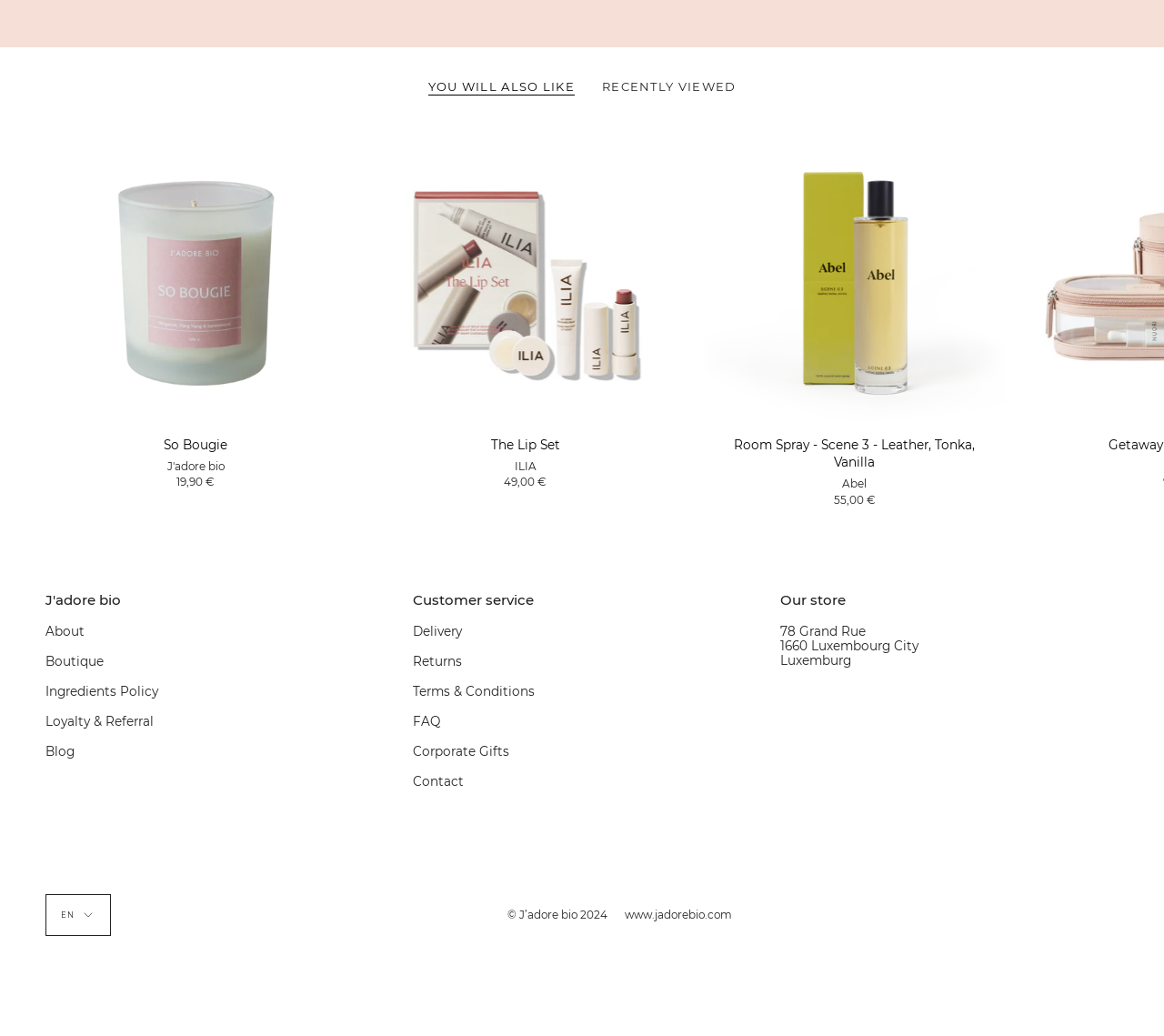Provide the bounding box coordinates for the area that should be clicked to complete the instruction: "Select 'EN' language".

[0.039, 0.863, 0.095, 0.903]